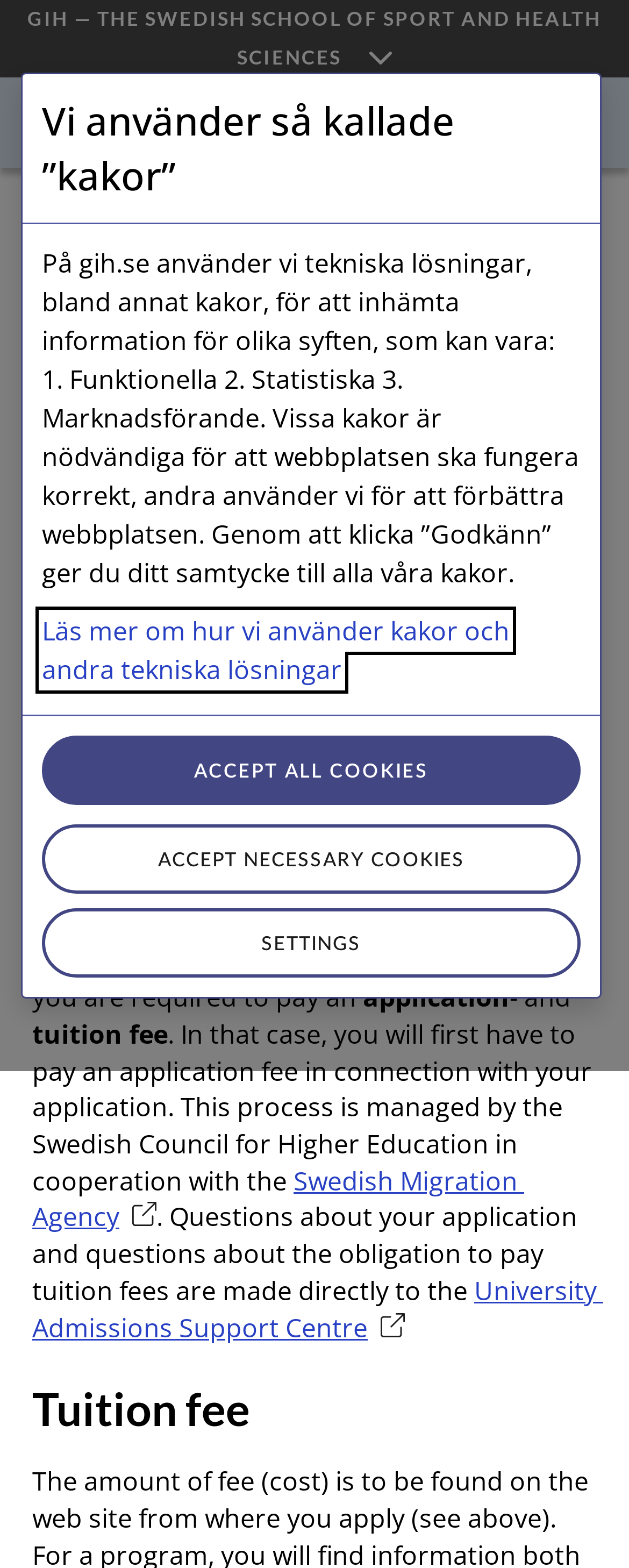Locate the bounding box coordinates of the element you need to click to accomplish the task described by this instruction: "Show menu".

[0.841, 0.057, 0.949, 0.1]